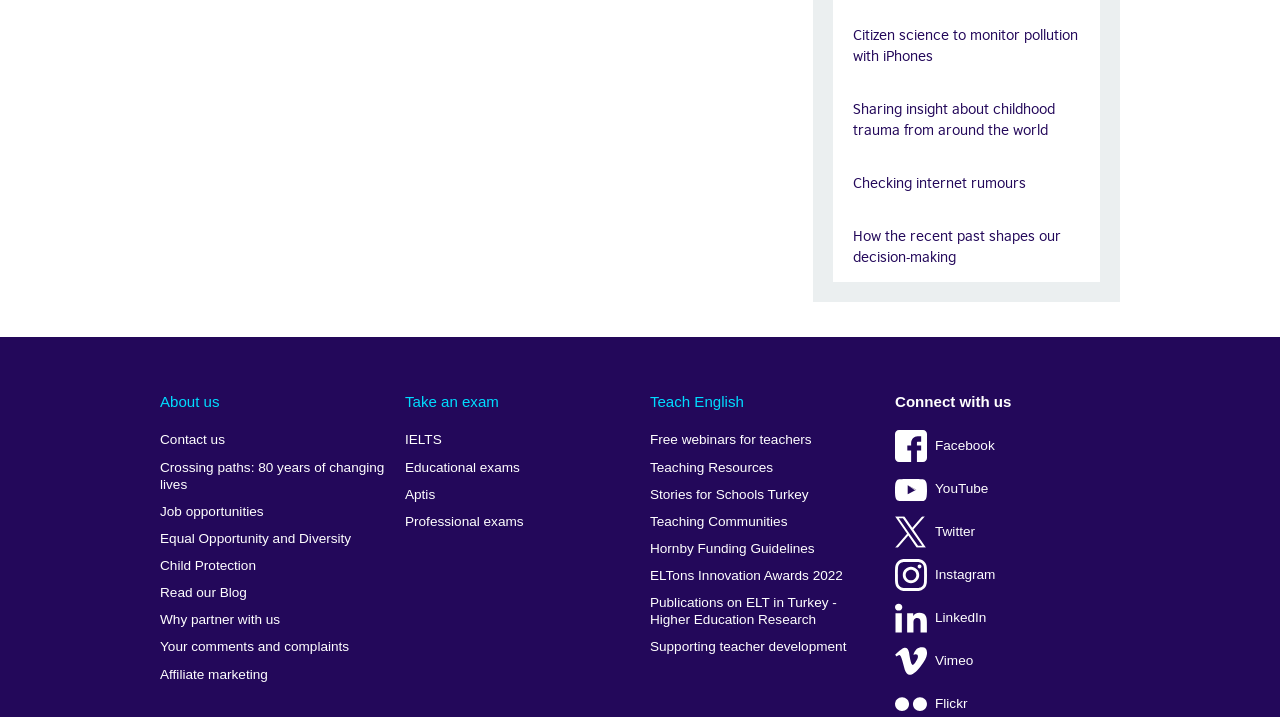Please mark the bounding box coordinates of the area that should be clicked to carry out the instruction: "View job opportunities".

[0.125, 0.695, 0.301, 0.733]